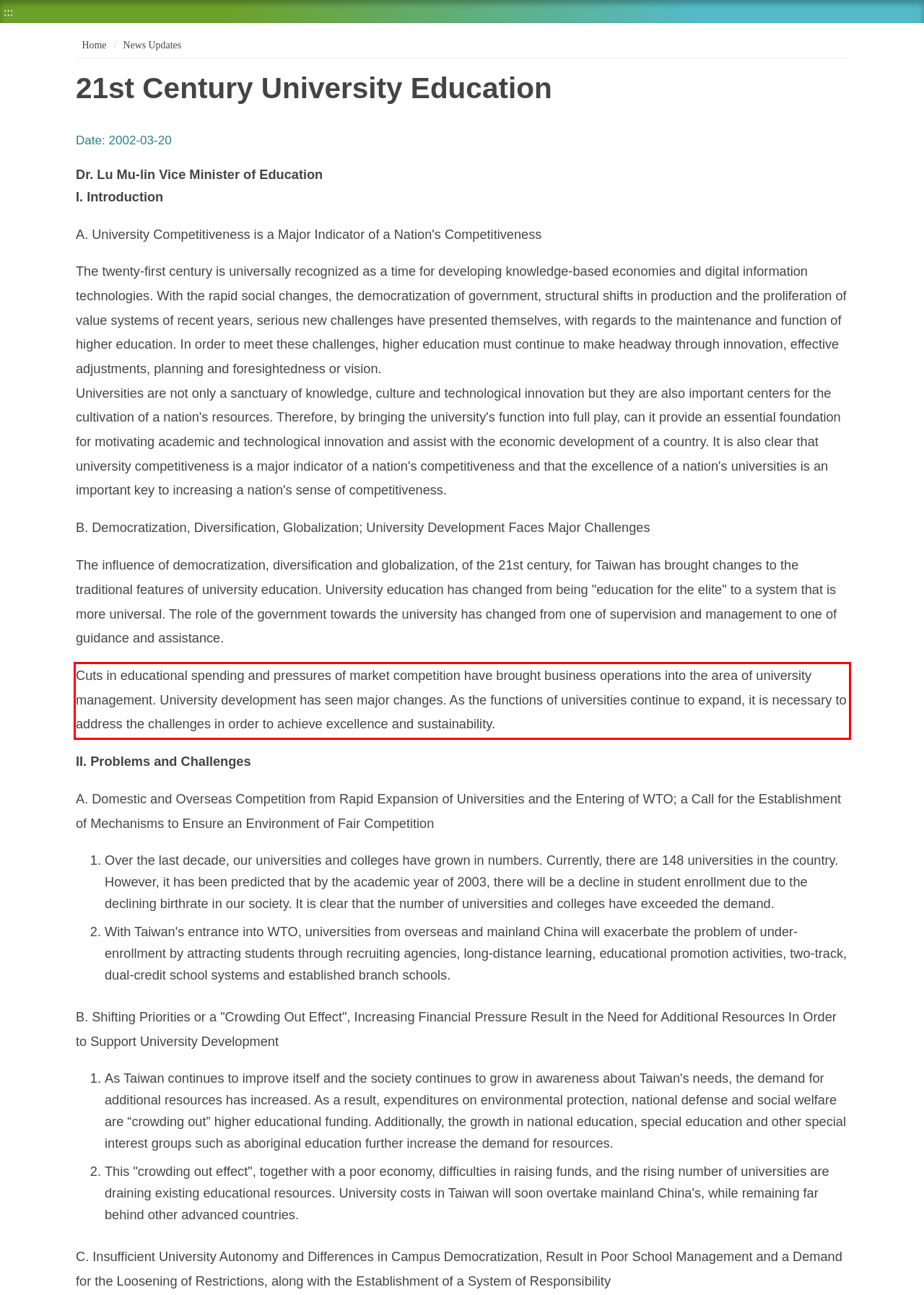You are presented with a webpage screenshot featuring a red bounding box. Perform OCR on the text inside the red bounding box and extract the content.

Cuts in educational spending and pressures of market competition have brought business operations into the area of university management. University development has seen major changes. As the functions of universities continue to expand, it is necessary to address the challenges in order to achieve excellence and sustainability.